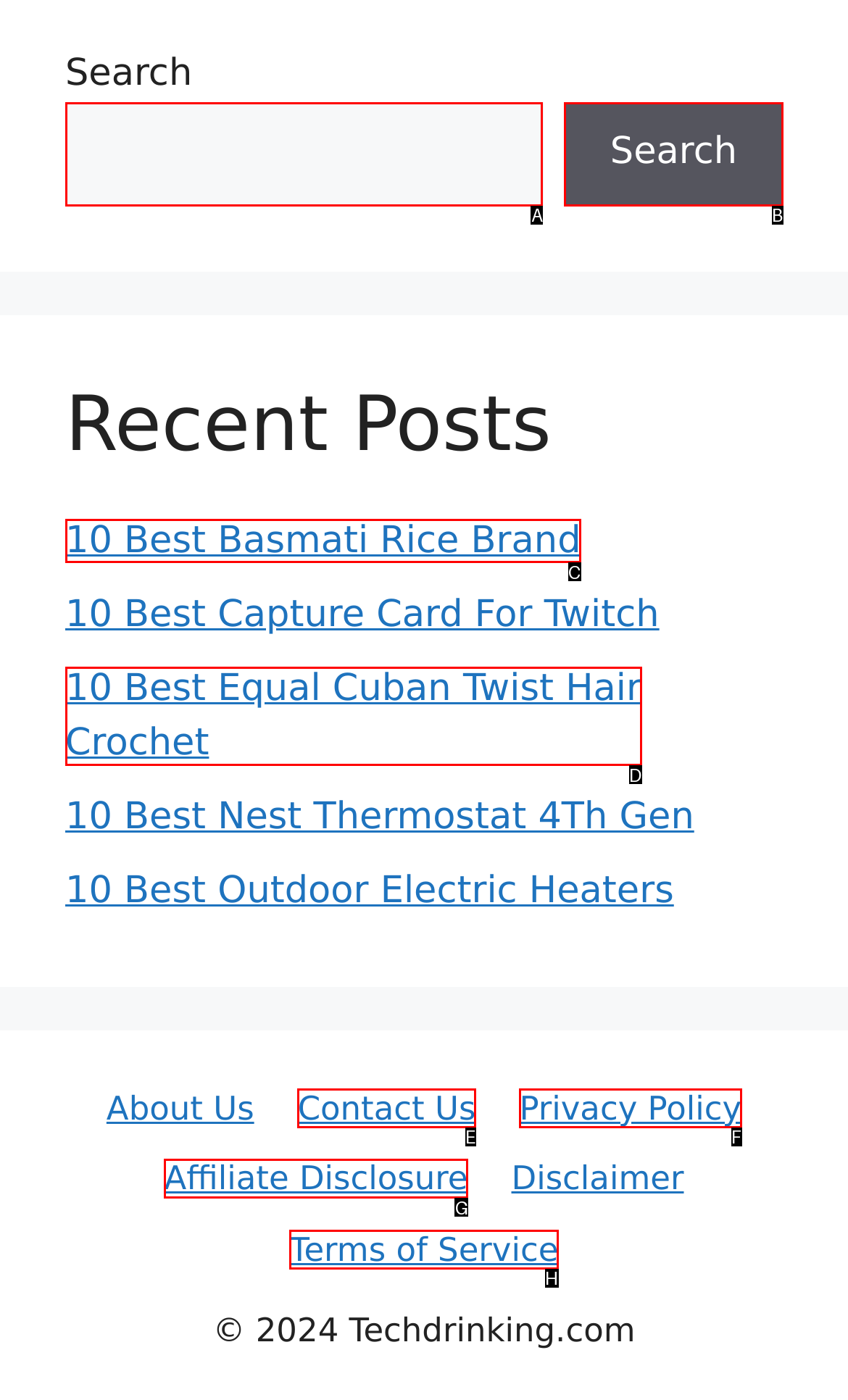To complete the task: Read the recent post about Basmati Rice, which option should I click? Answer with the appropriate letter from the provided choices.

C